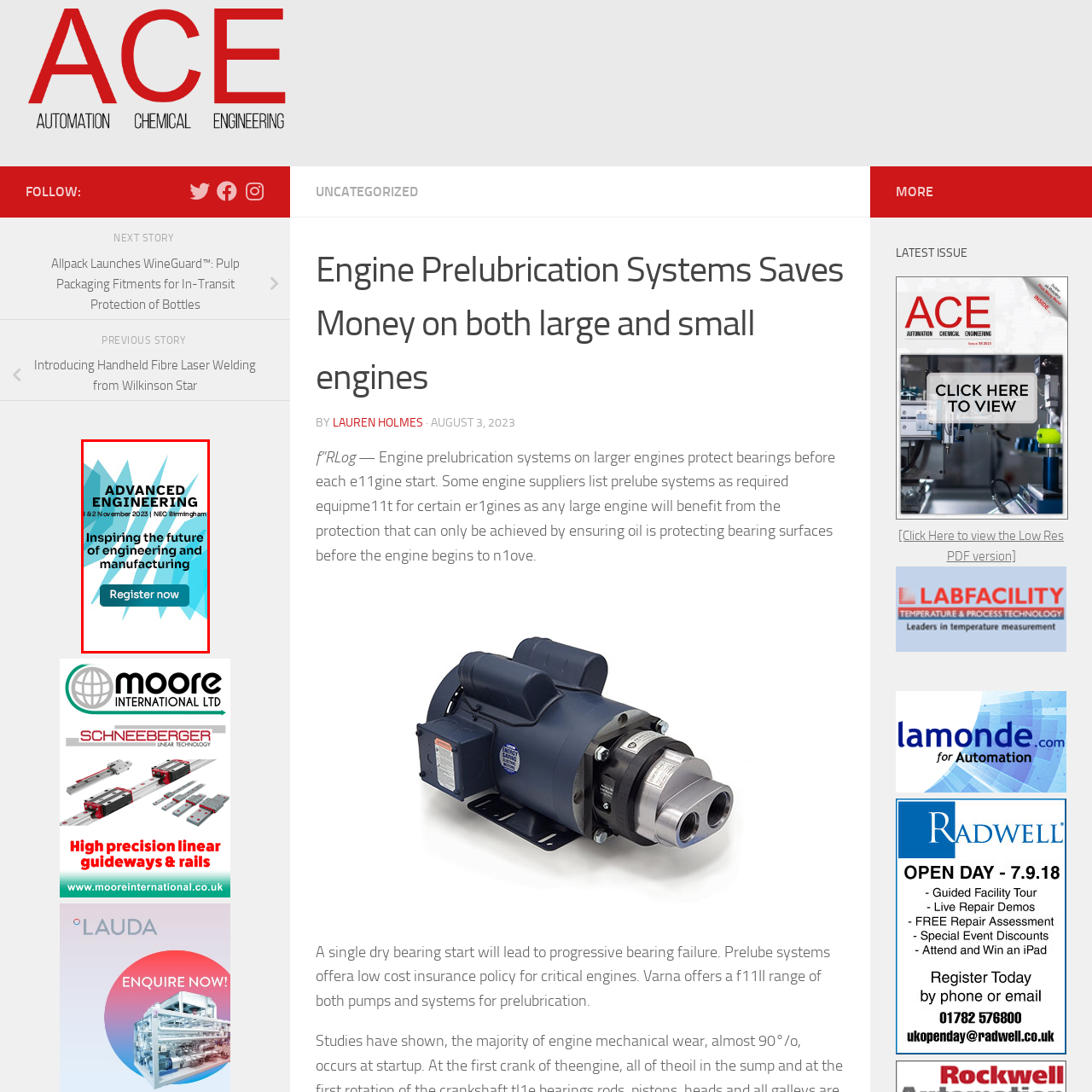What is the theme of the event?
Please look at the image marked with a red bounding box and provide a one-word or short-phrase answer based on what you see.

Engineering and manufacturing